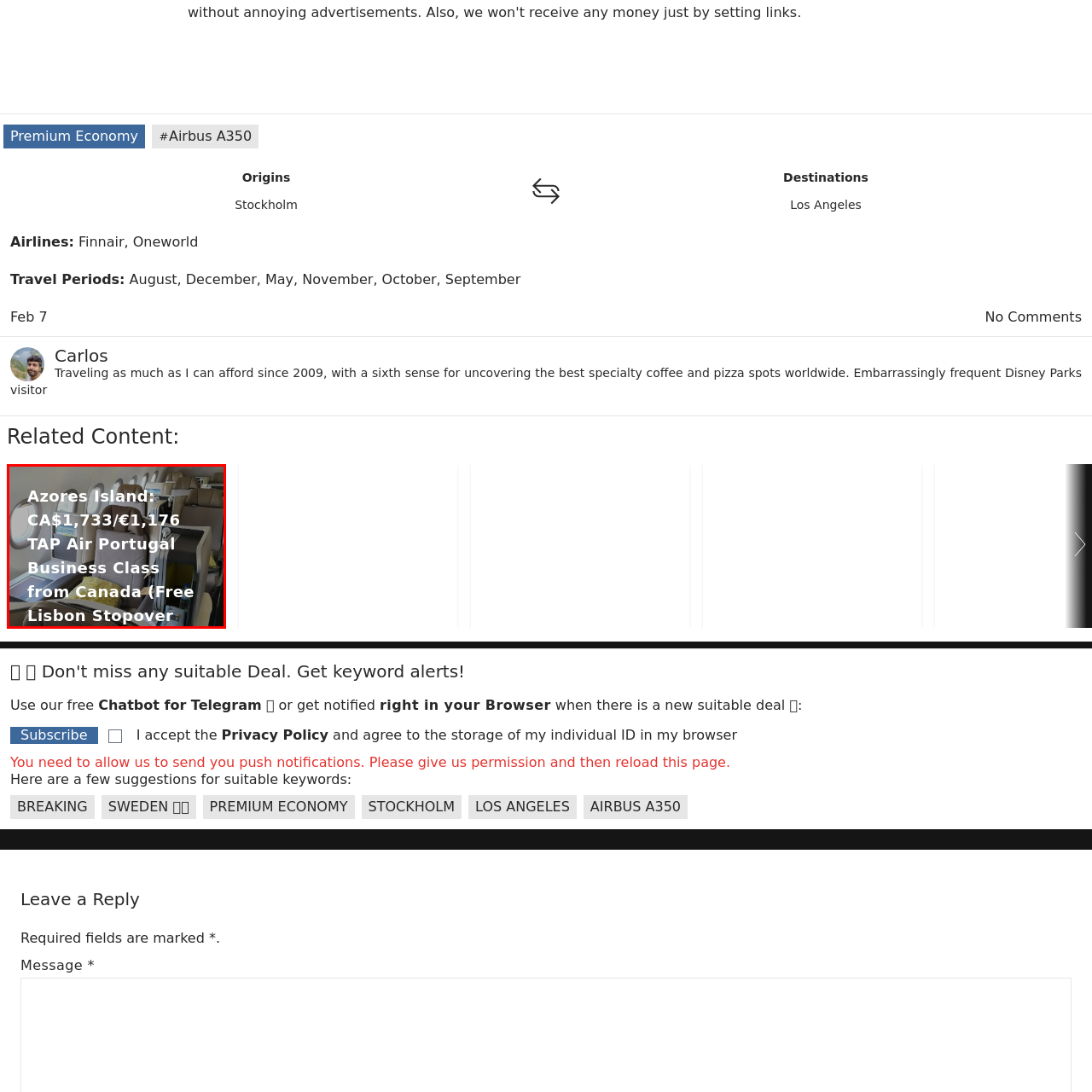Describe in detail the portion of the image that is enclosed within the red boundary.

The image showcases a luxurious business class cabin inside a TAP Air Portugal aircraft, highlighting the comfort and elegance available to passengers. Overlaid text details a travel deal to the Azores Islands, priced at CA$1,733 or €1,176, with the benefit of a free stopover in Lisbon. The seating arrangement is designed for relaxation, featuring plush seats and ample space, indicative of the premium experience travelers can expect when flying with TAP Air Portugal from Canada.